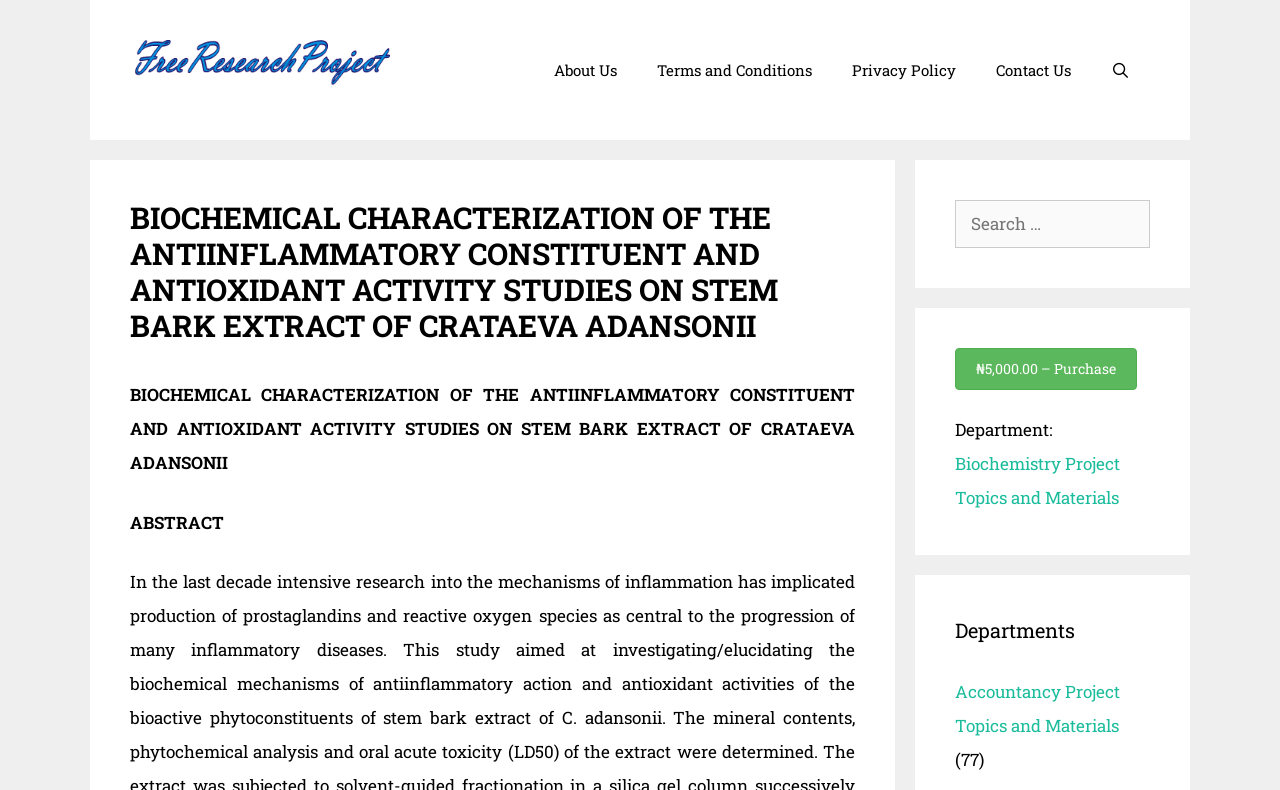Find the bounding box coordinates for the UI element that matches this description: "About Us".

[0.417, 0.051, 0.497, 0.127]